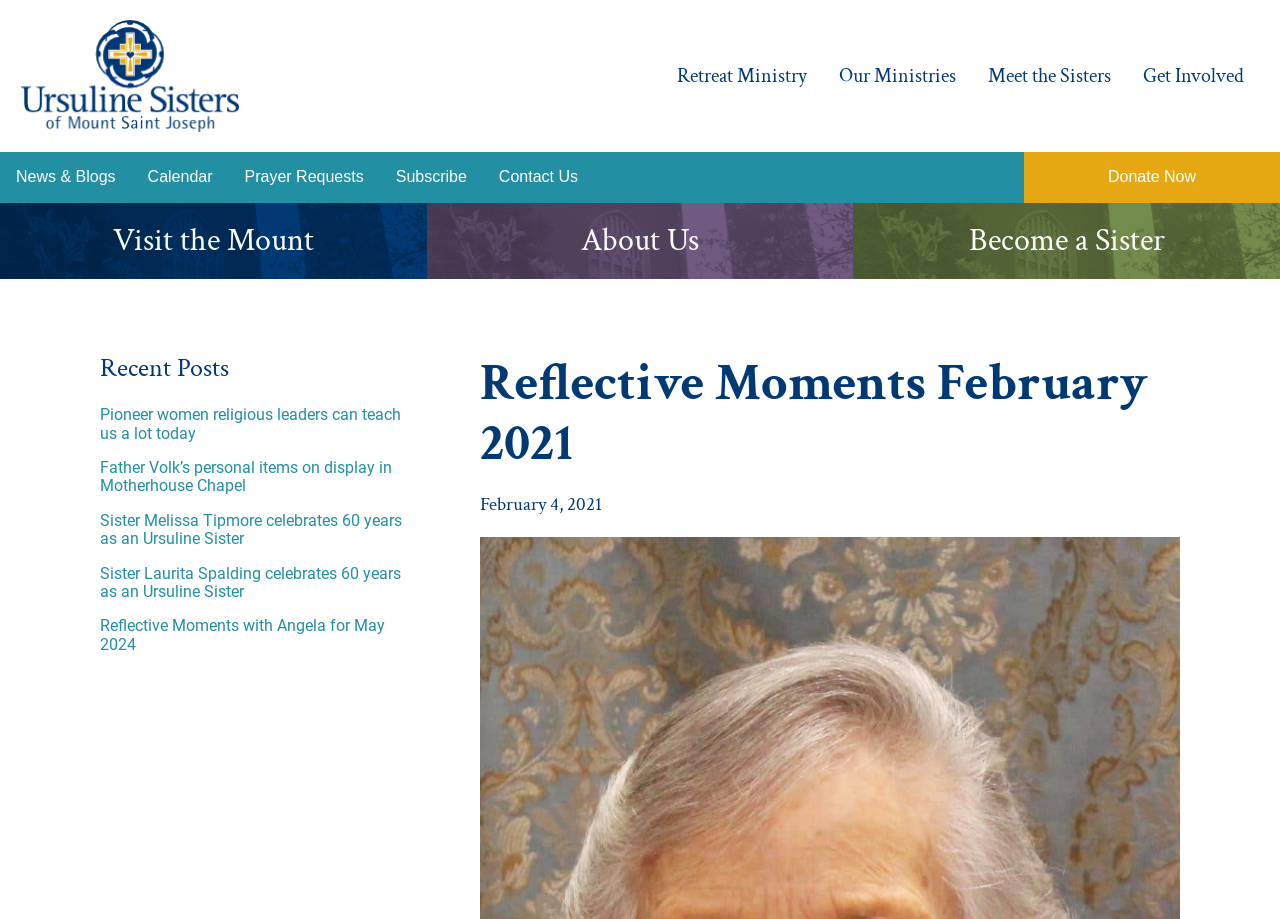Describe in detail what you see on the webpage.

This webpage is about the Ursuline Sisters of Mount Saint Joseph in Maple Mount, Kentucky. At the top, there are six main navigation links: "Home", "Retreat Ministry", "Our Ministries", "Meet the Sisters", "Get Involved", and "News & Blogs". Below these links, there are nine more links: "Calendar", "Prayer Requests", "Subscribe", "Contact Us", "Donate Now", "Visit the Mount", "About Us", and "Become a Sister".

The main content of the page is divided into two sections. On the left, there is a section titled "Reflective Moments February 2021" with a date "February 4, 2021" below it. This section appears to be the main article or reflection of the page.

On the right, there is a section titled "Recent Posts" with five links to recent blog posts or news articles. These posts have titles such as "Pioneer women religious leaders can teach us a lot today", "Father Volk’s personal items on display in Motherhouse Chapel", and "Sister Melissa Tipmore celebrates 60 years as an Ursuline Sister".